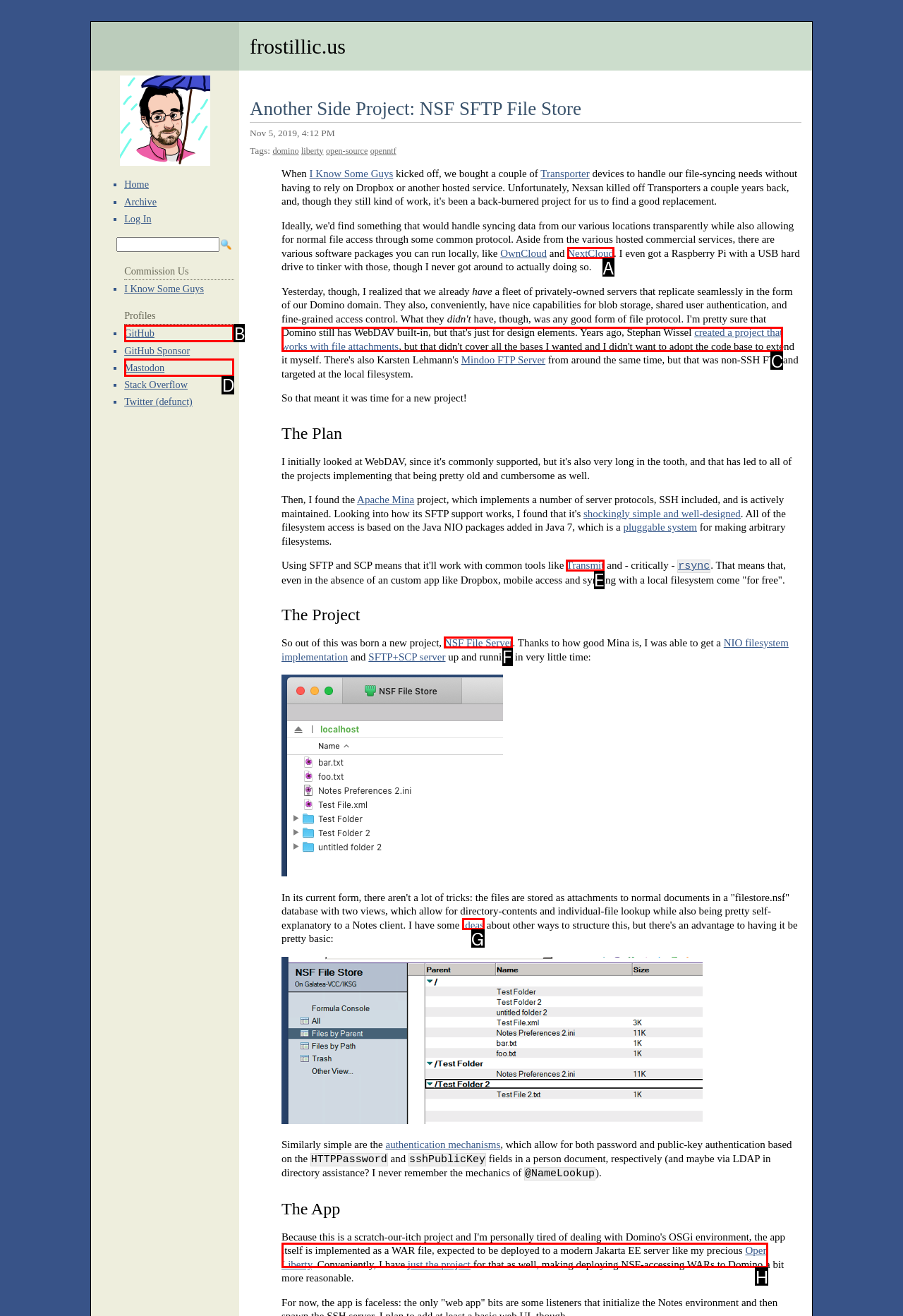Identify the HTML element that corresponds to the description: NSF File Server Provide the letter of the matching option directly from the choices.

F